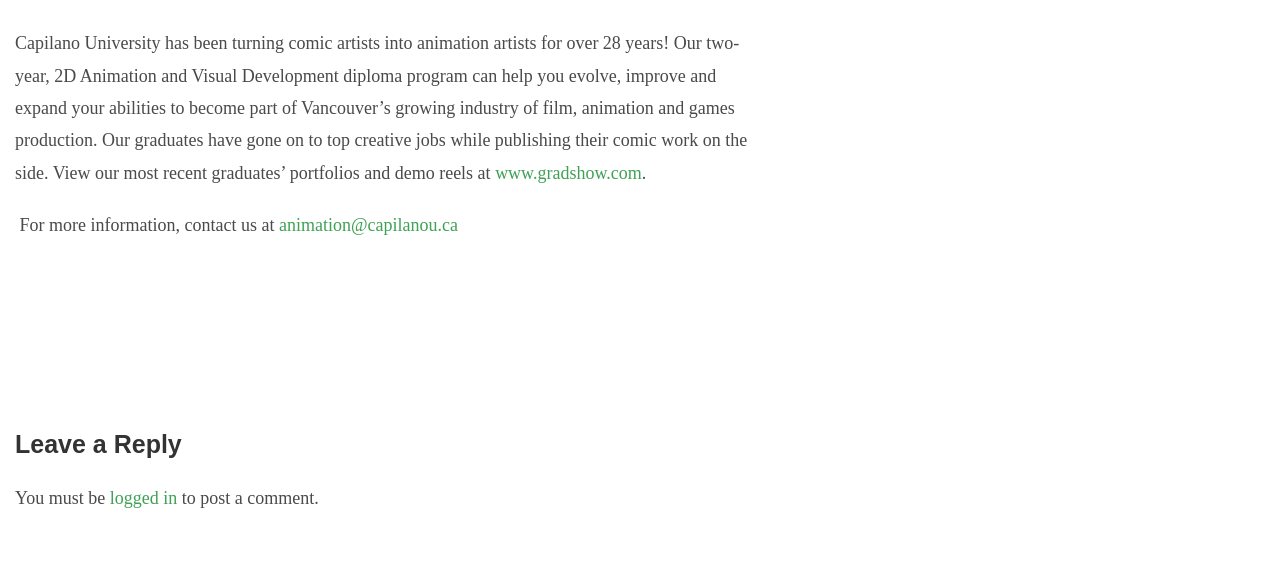How can one view the portfolios and demo reels of recent graduates?
Based on the image, give a one-word or short phrase answer.

At www.gradshow.com